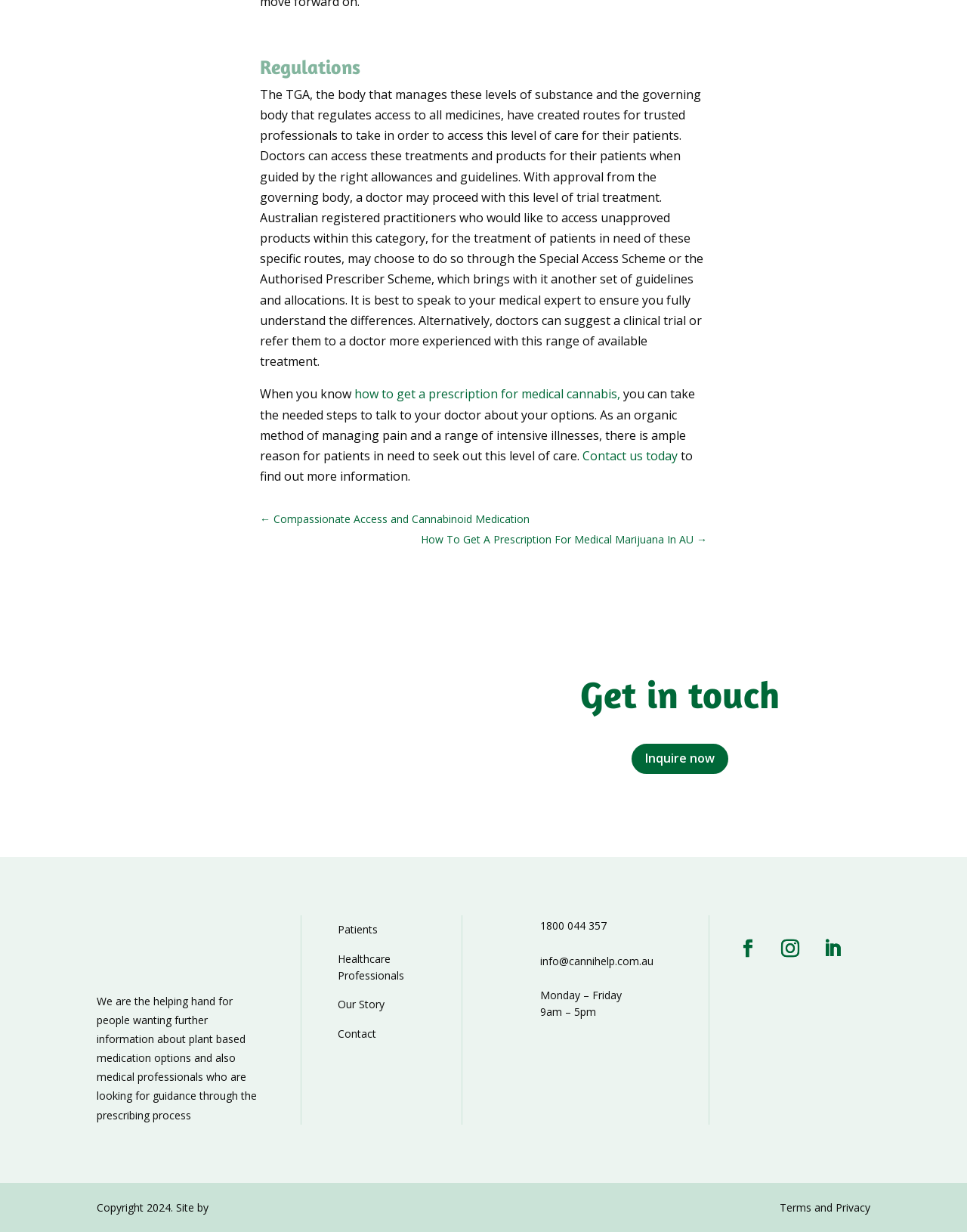From the element description: "View", extract the bounding box coordinates of the UI element. The coordinates should be expressed as four float numbers between 0 and 1, in the order [left, top, right, bottom].

None